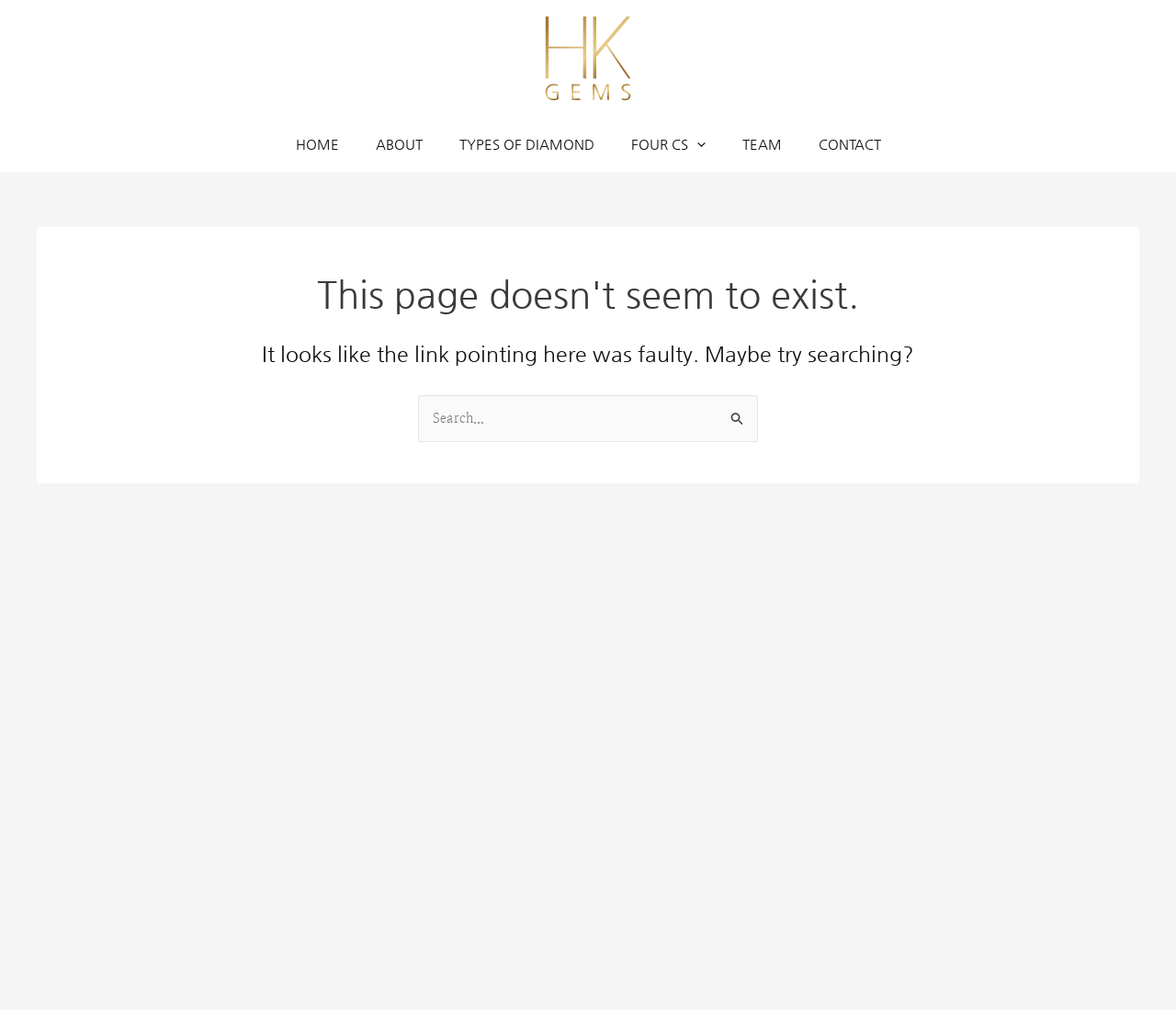Based on the element description Types of Diamond, identify the bounding box of the UI element in the given webpage screenshot. The coordinates should be in the format (top-left x, top-left y, bottom-right x, bottom-right y) and must be between 0 and 1.

[0.375, 0.116, 0.521, 0.17]